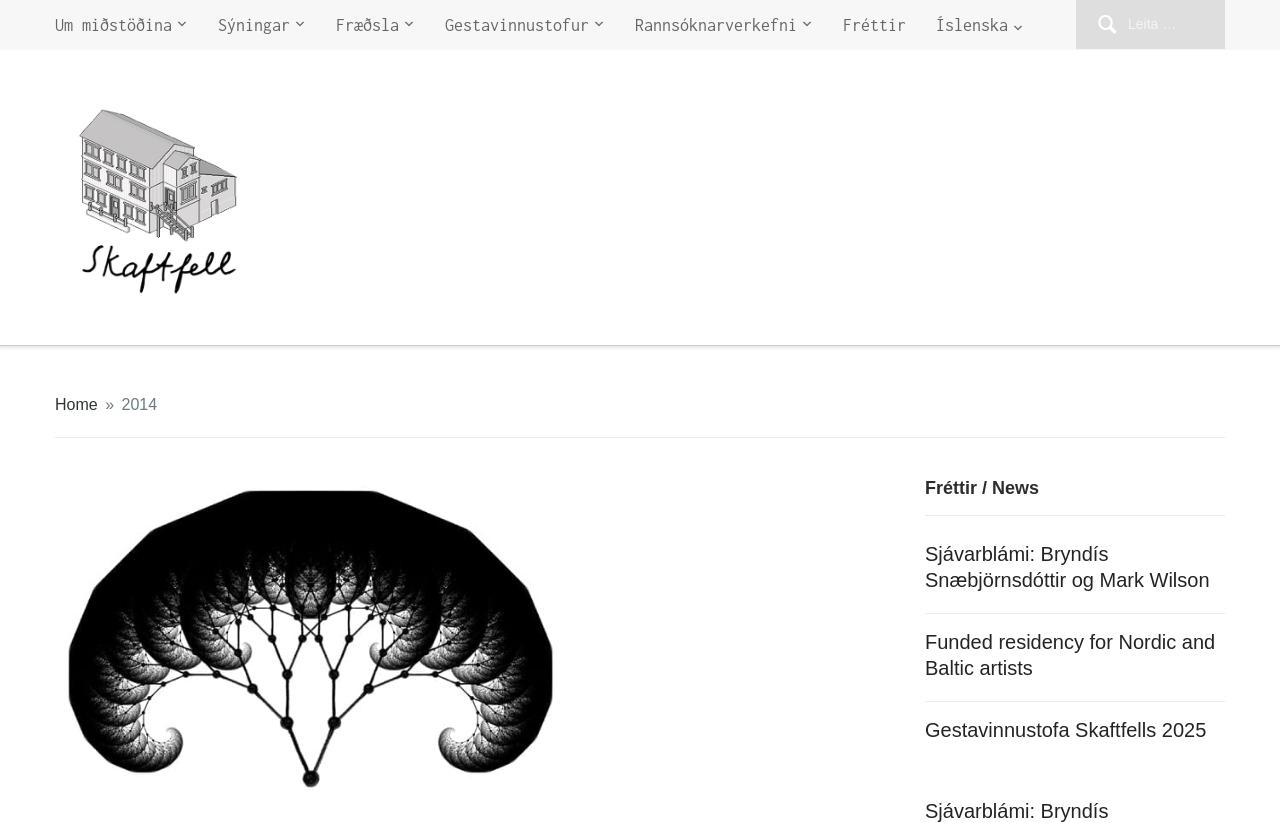Find the bounding box coordinates for the area that should be clicked to accomplish the instruction: "Search for something".

[0.841, 0.0, 0.957, 0.06]